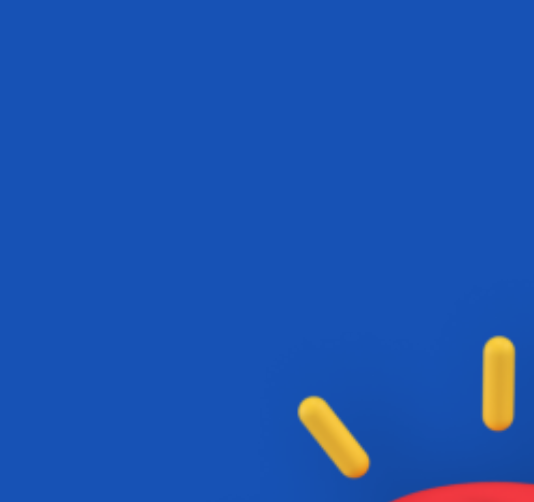What is the theme related to the locksmith services?
Answer the question with a single word or phrase derived from the image.

safeguarding homes